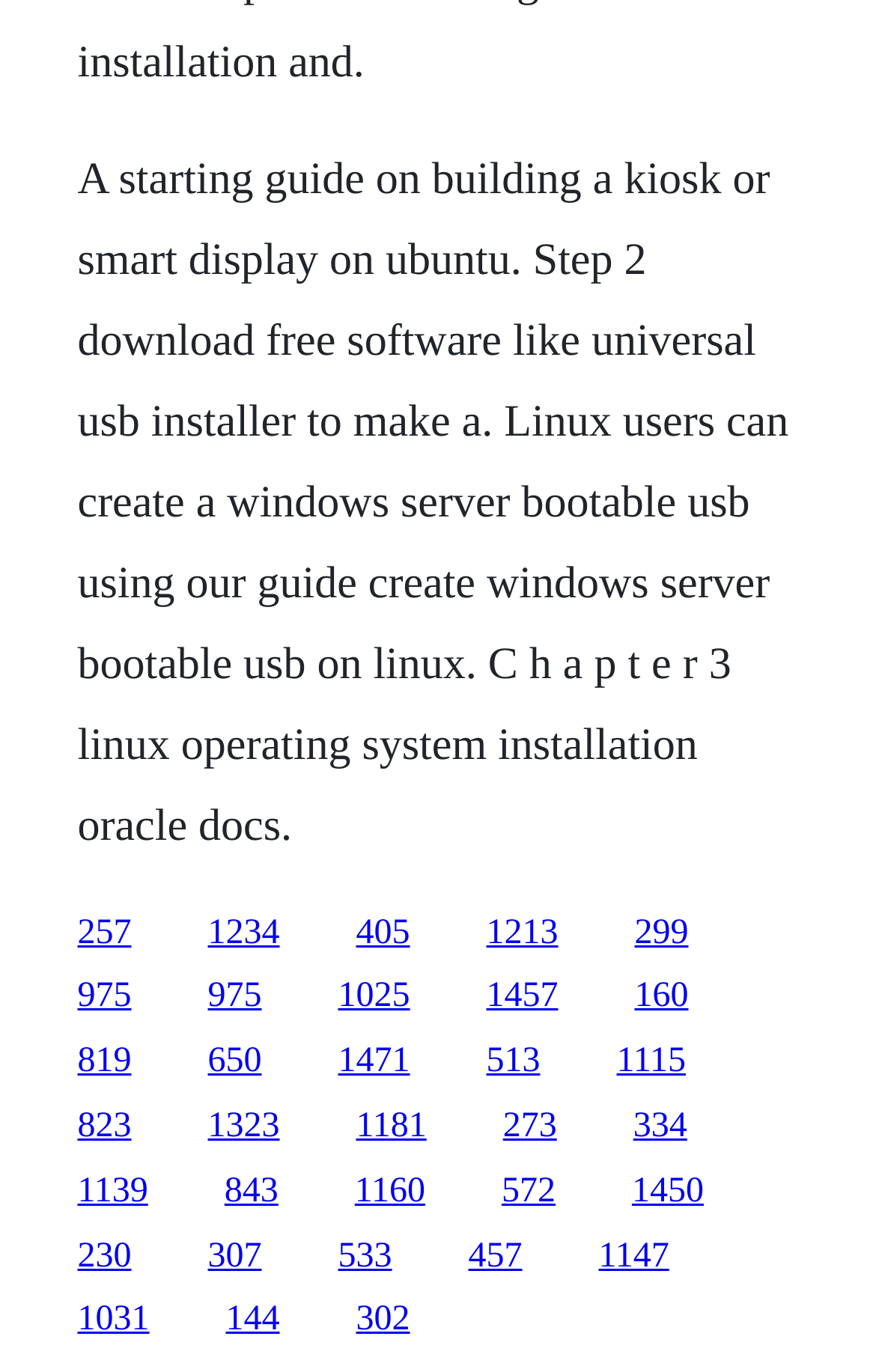Determine the bounding box coordinates for the clickable element required to fulfill the instruction: "Click on the link to create a Windows Server bootable USB on Linux". Provide the coordinates as four float numbers between 0 and 1, i.e., [left, top, right, bottom].

[0.088, 0.665, 0.15, 0.693]